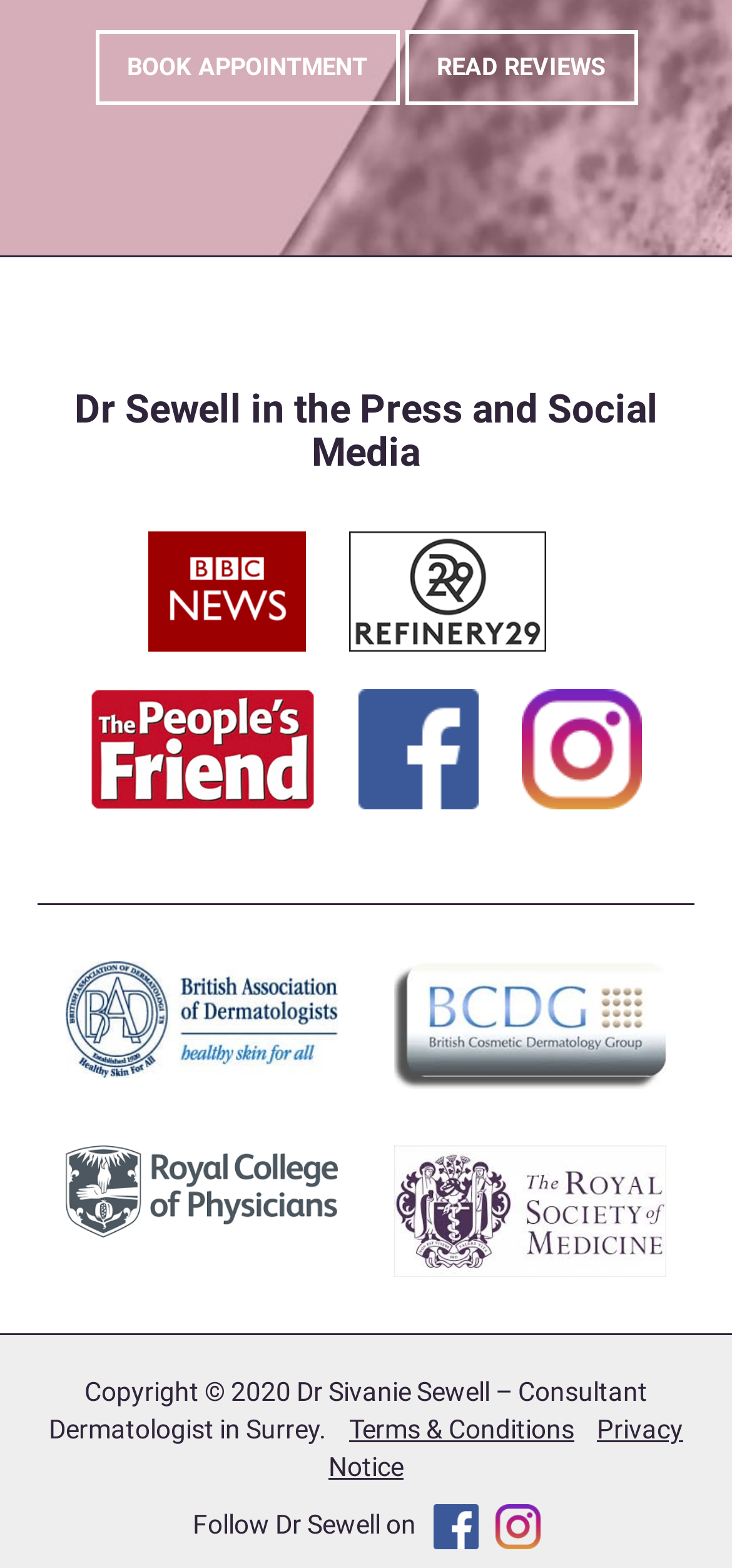Identify the bounding box coordinates for the UI element described as follows: Terms & Conditions. Use the format (top-left x, top-left y, bottom-right x, bottom-right y) and ensure all values are floating point numbers between 0 and 1.

[0.477, 0.902, 0.785, 0.921]